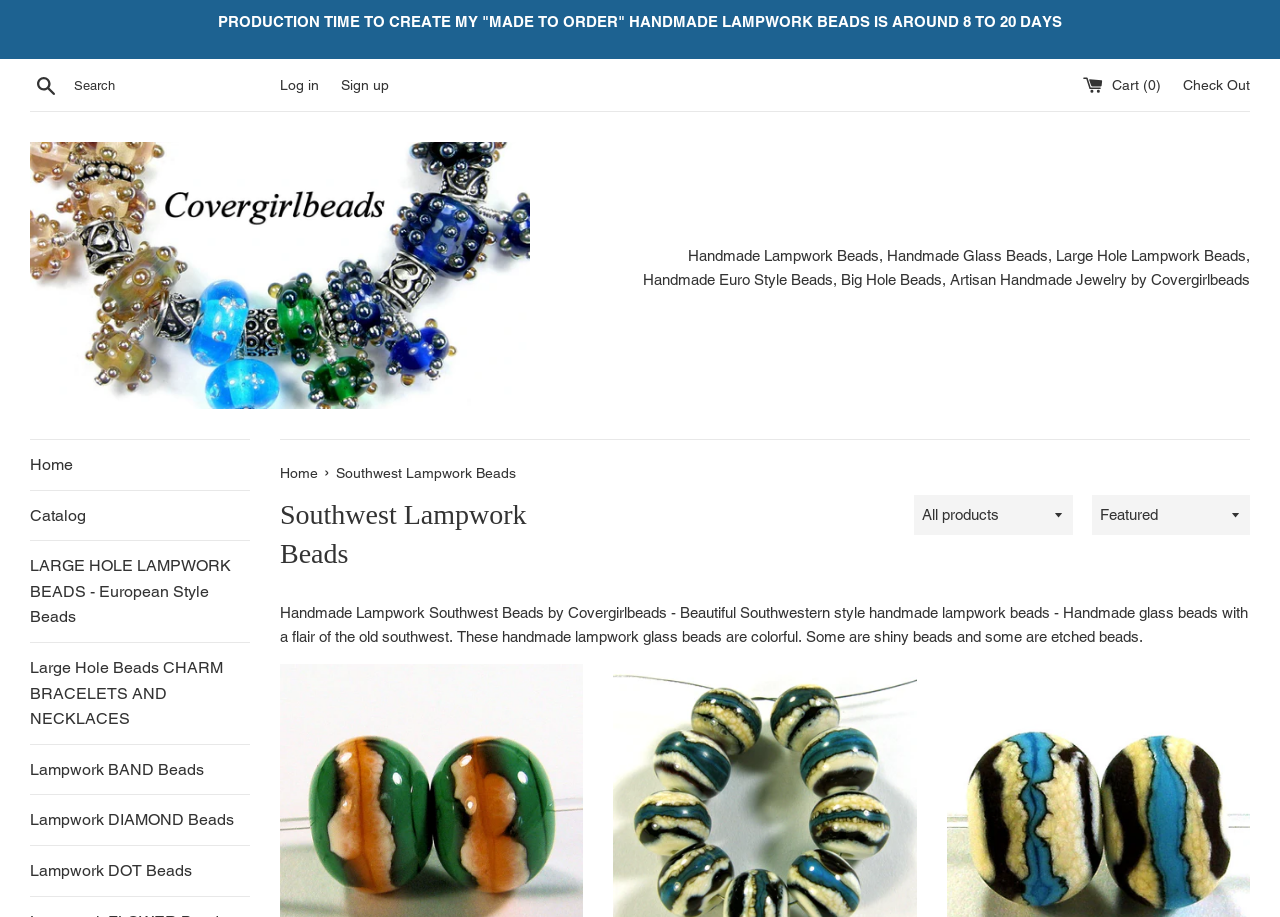Please determine the bounding box coordinates of the element to click on in order to accomplish the following task: "View the shopping cart". Ensure the coordinates are four float numbers ranging from 0 to 1, i.e., [left, top, right, bottom].

[0.846, 0.083, 0.91, 0.101]